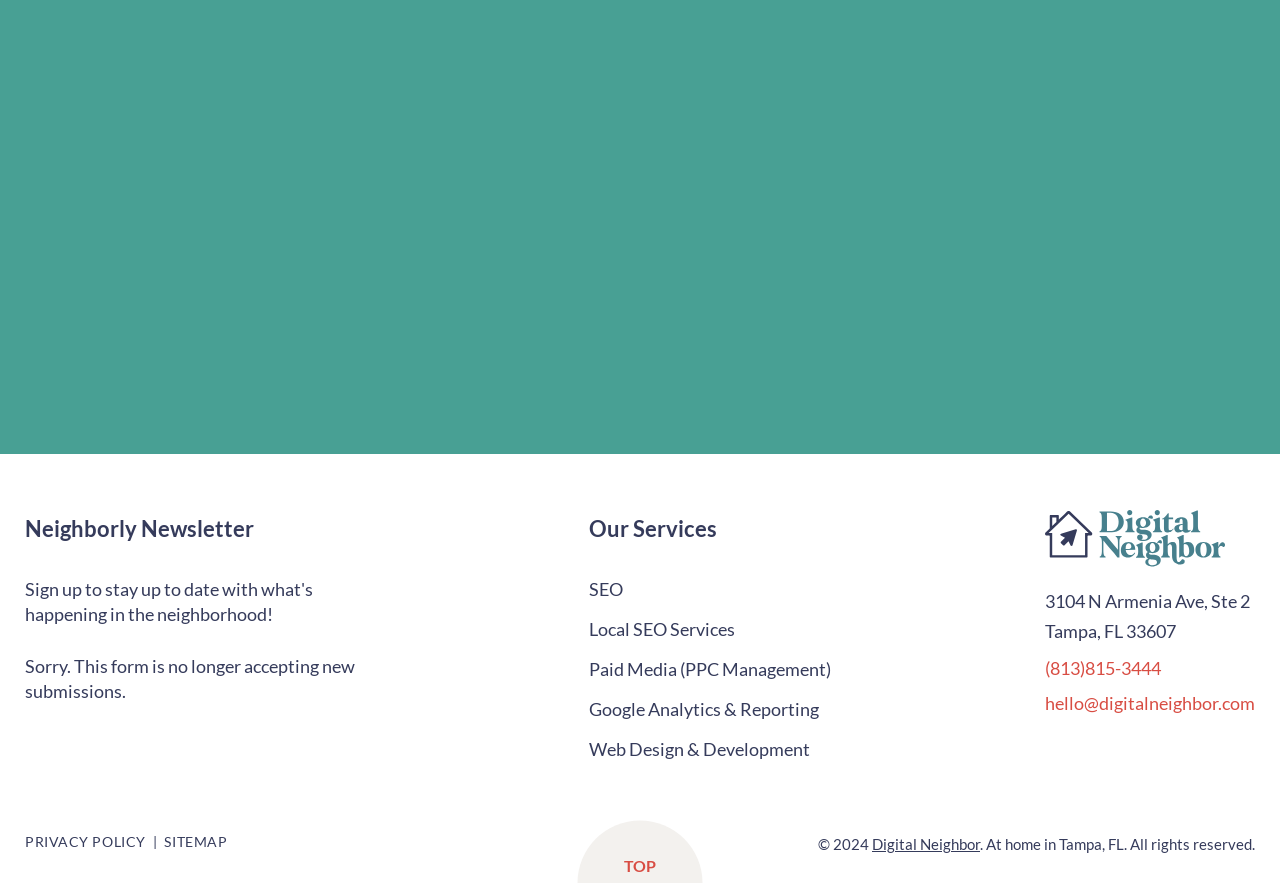Determine the bounding box coordinates for the HTML element described here: "Contact Us".

[0.438, 0.285, 0.562, 0.327]